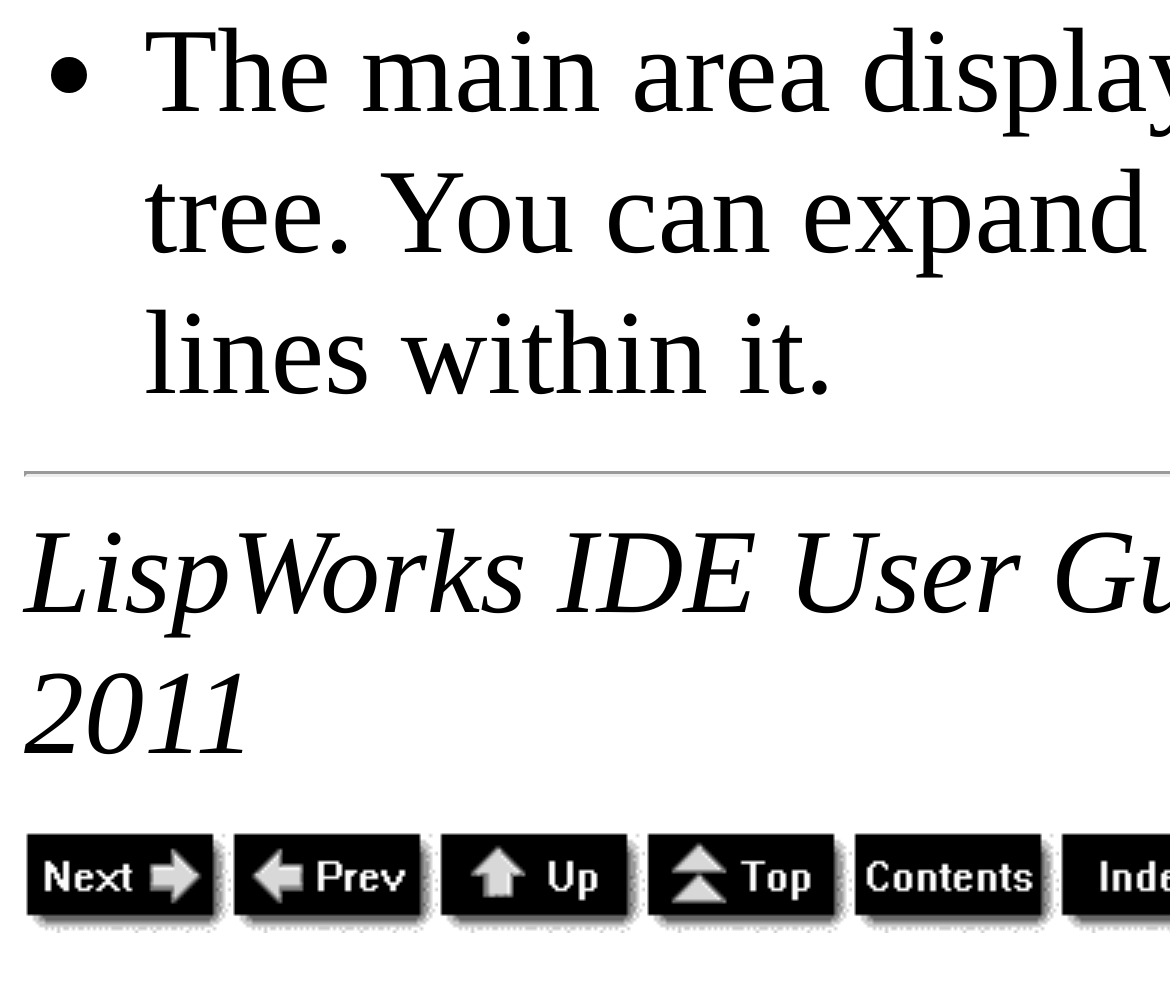Determine the bounding box coordinates of the UI element described below. Use the format (top-left x, top-left y, bottom-right x, bottom-right y) with floating point numbers between 0 and 1: alt="Contents"

[0.728, 0.898, 0.905, 0.949]